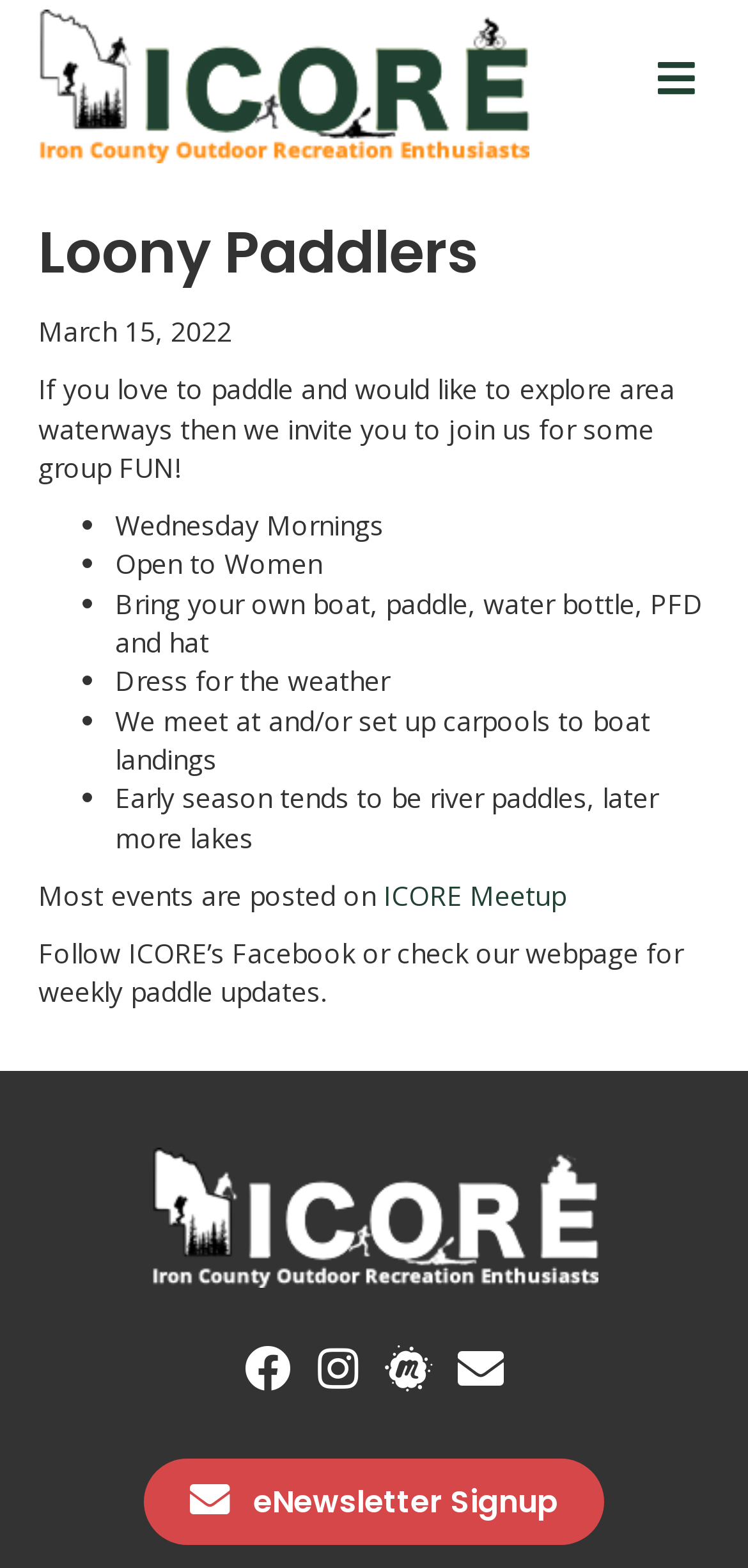Detail the features and information presented on the webpage.

The webpage is about Loony Paddlers, a group for outdoor recreation enthusiasts in Iron County. At the top, there is a logo of Iron County Outdoor Recreation Enthusiasts (ICORE) with a link to the organization's website. Next to the logo, there is a button labeled "Menu". 

Below the logo, there is a main section that takes up most of the page. The main section is divided into two parts. The top part has a heading "Loony Paddlers" and a date "March 15, 2022". Below the date, there is a brief introduction to the group, inviting people to join for some group fun.

The bottom part of the main section is a list of details about the group's activities. The list has five items, each marked with a bullet point. The items include the schedule (Wednesday mornings), the target audience (open to women), what to bring (boat, paddle, water bottle, PFD, and hat), a reminder to dress for the weather, and information about the meeting location (boat landings). 

Below the list, there is a section with information about where to find more details about the group's events. It mentions that most events are posted on ICORE Meetup and encourages visitors to follow ICORE's Facebook or check the webpage for weekly paddle updates.

At the bottom of the page, there is a link to ICORE's logo and another link to sign up for an eNewsletter.